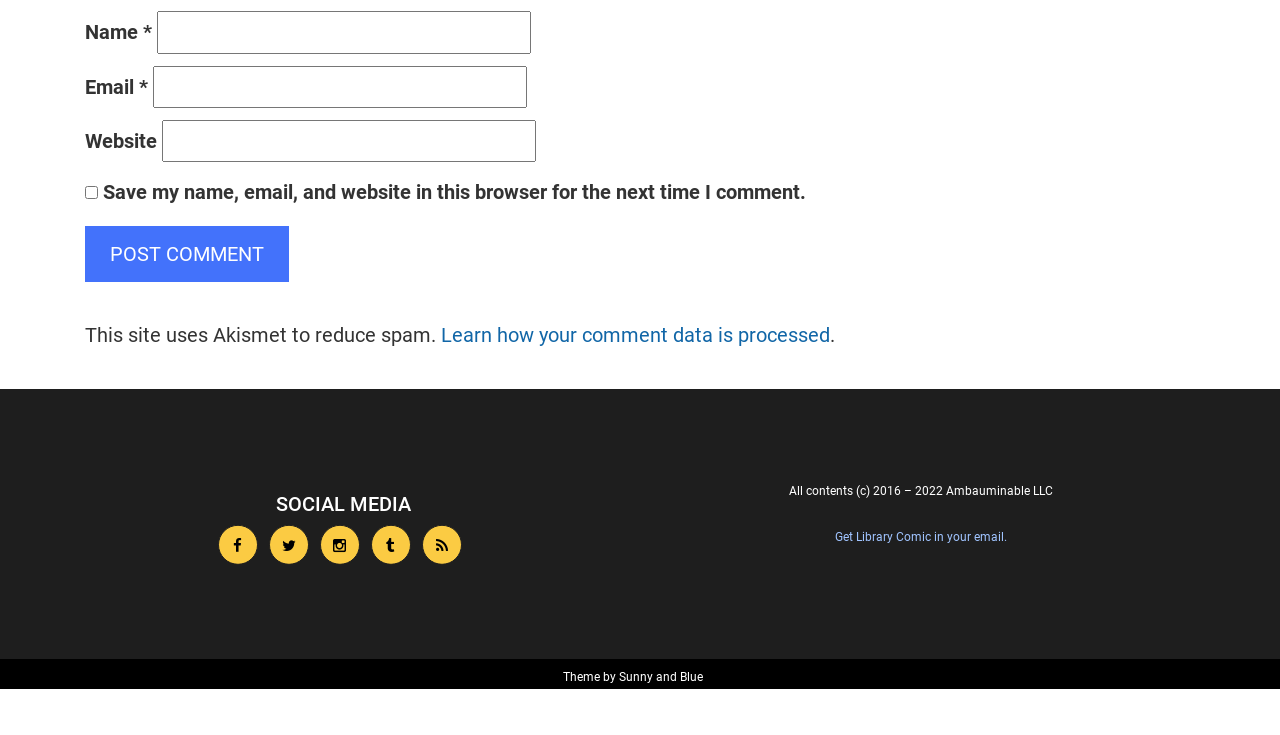Pinpoint the bounding box coordinates of the clickable area needed to execute the instruction: "Input your email". The coordinates should be specified as four float numbers between 0 and 1, i.e., [left, top, right, bottom].

[0.12, 0.089, 0.412, 0.147]